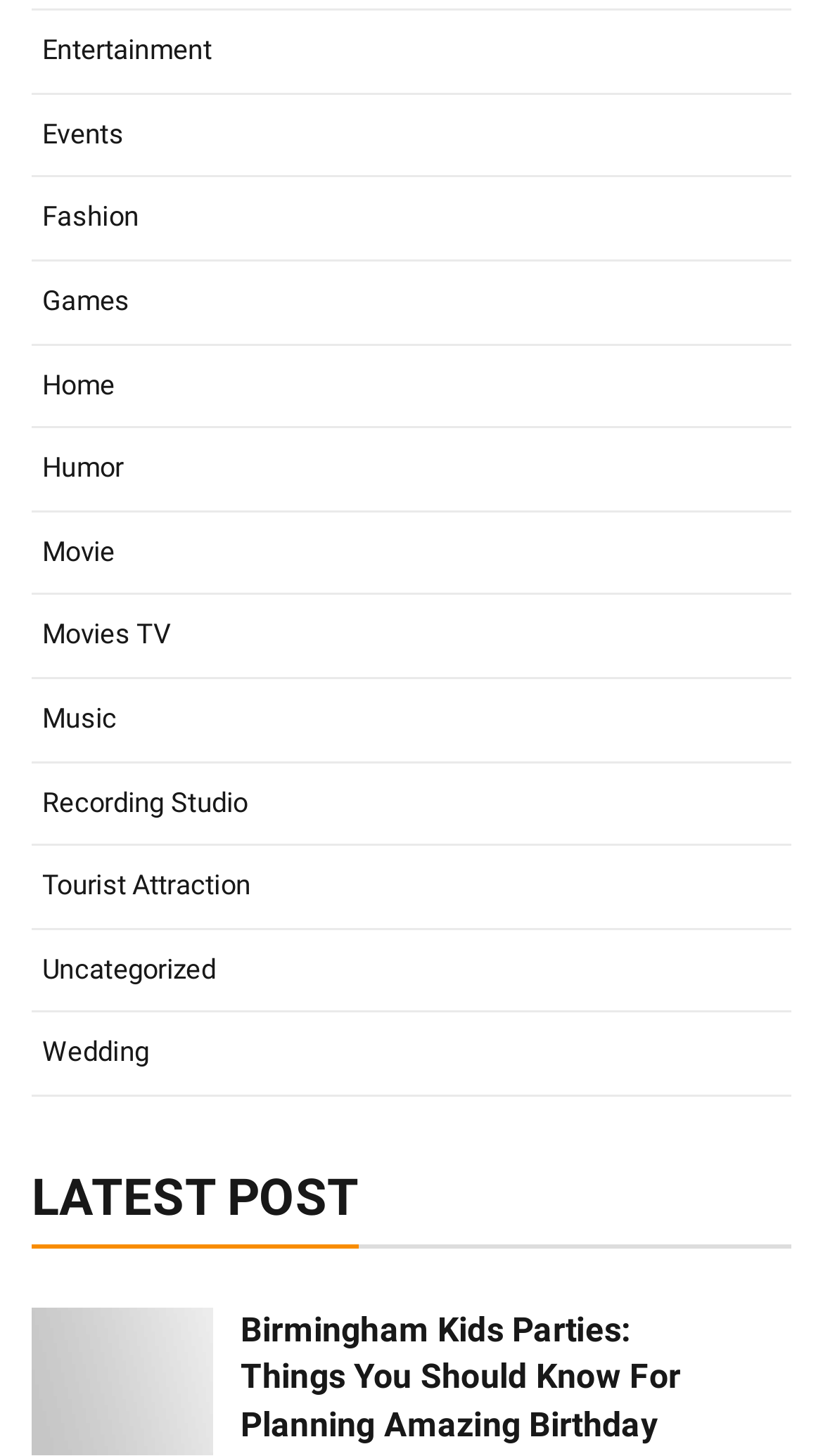Please provide a brief answer to the question using only one word or phrase: 
What is the title of the latest post?

Birmingham Kids Parties